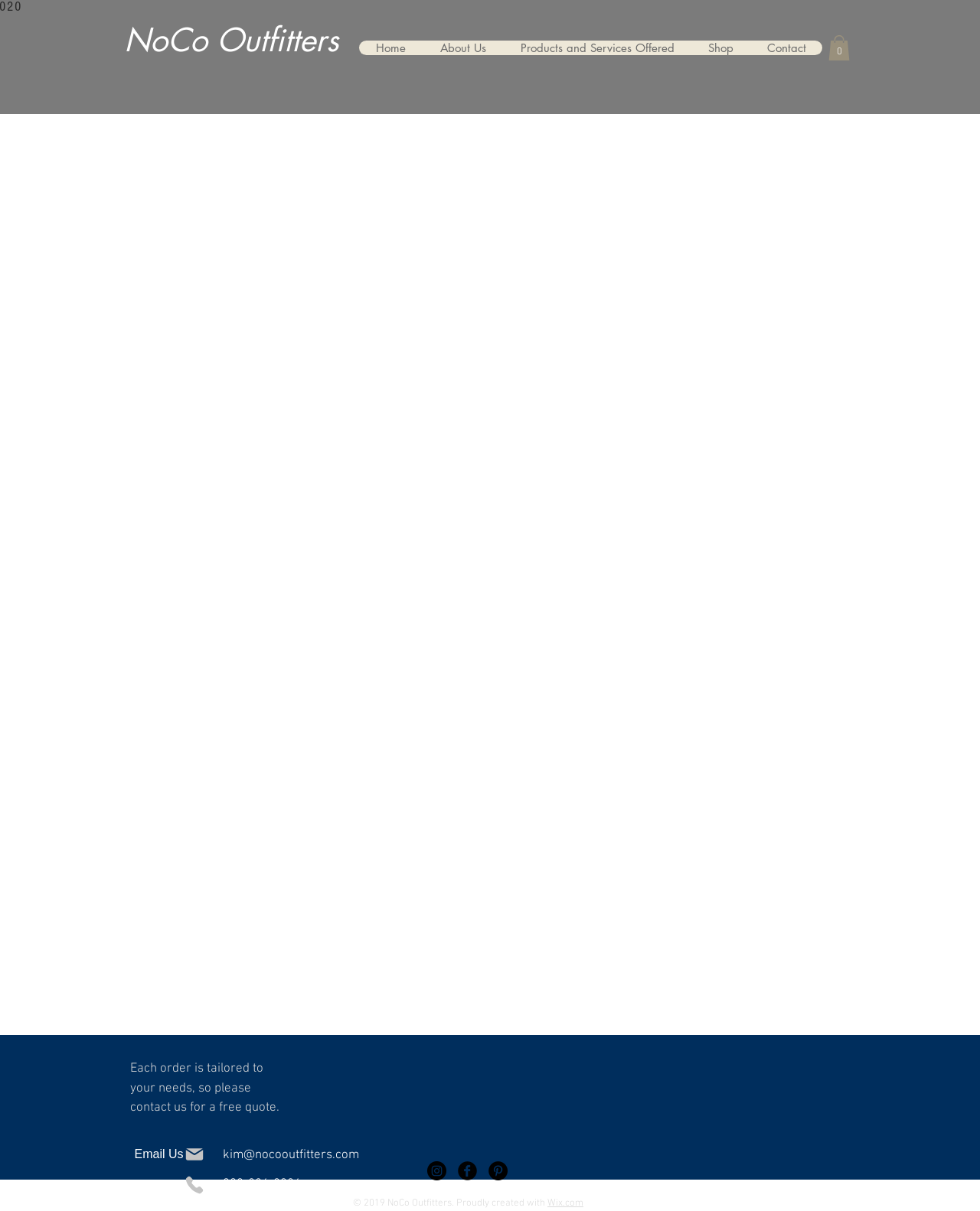What is the email address of the company?
Carefully analyze the image and provide a thorough answer to the question.

I determined the answer by looking at the heading element with the text 'kim@nocooutfitters.com' at the bottom of the webpage, which is likely to be the email address of the company.